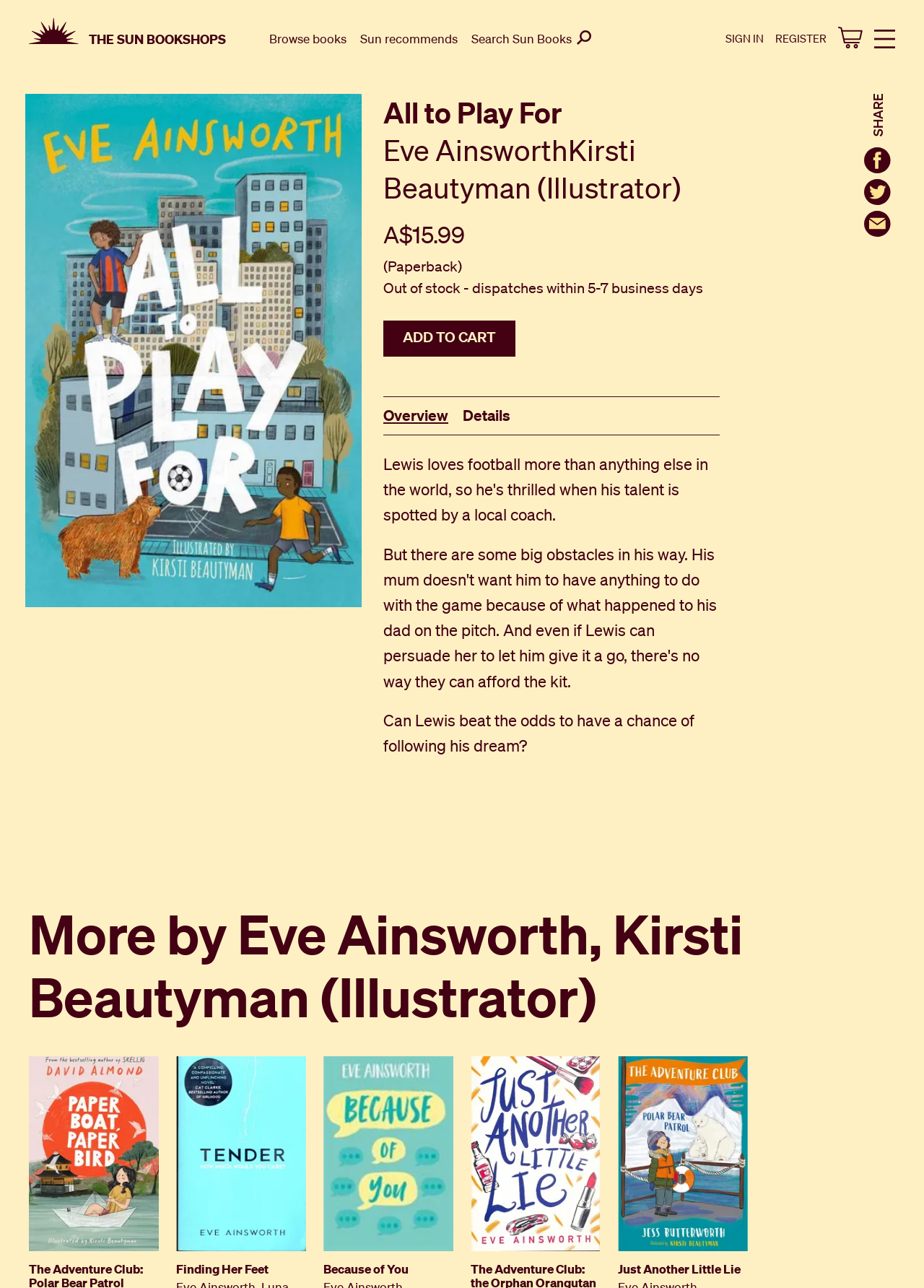Highlight the bounding box coordinates of the element that should be clicked to carry out the following instruction: "Sign in to your account". The coordinates must be given as four float numbers ranging from 0 to 1, i.e., [left, top, right, bottom].

[0.785, 0.026, 0.827, 0.034]